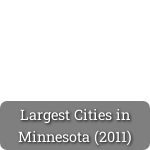Describe the important features and context of the image with as much detail as possible.

This image features a button labeled "Largest Cities in Minnesota (2011)," indicating a link to content related to that topic. The design is simple yet effective, using a gray background with white text to ensure high visibility. This element likely serves as an interactive feature on a webpage, allowing users to click through to explore data or articles pertaining to the largest cities in Minnesota as of 2011. The context suggests it is part of a broader collection of information about significant cities within various states or regions, catering to users interested in demographic or geographic insights.